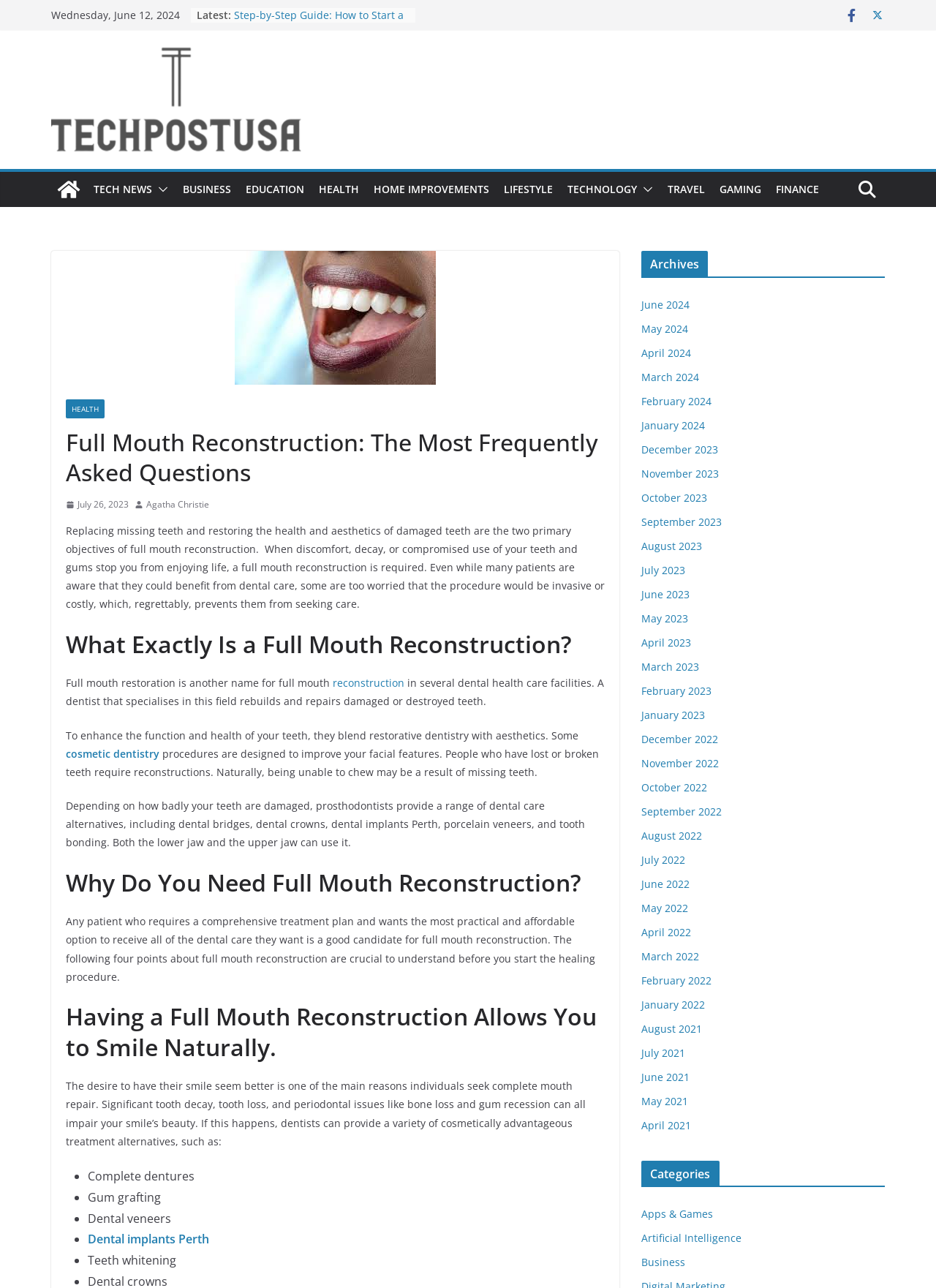Locate the bounding box coordinates of the area to click to fulfill this instruction: "View the archives for 'June 2024'". The bounding box should be presented as four float numbers between 0 and 1, in the order [left, top, right, bottom].

[0.685, 0.231, 0.737, 0.242]